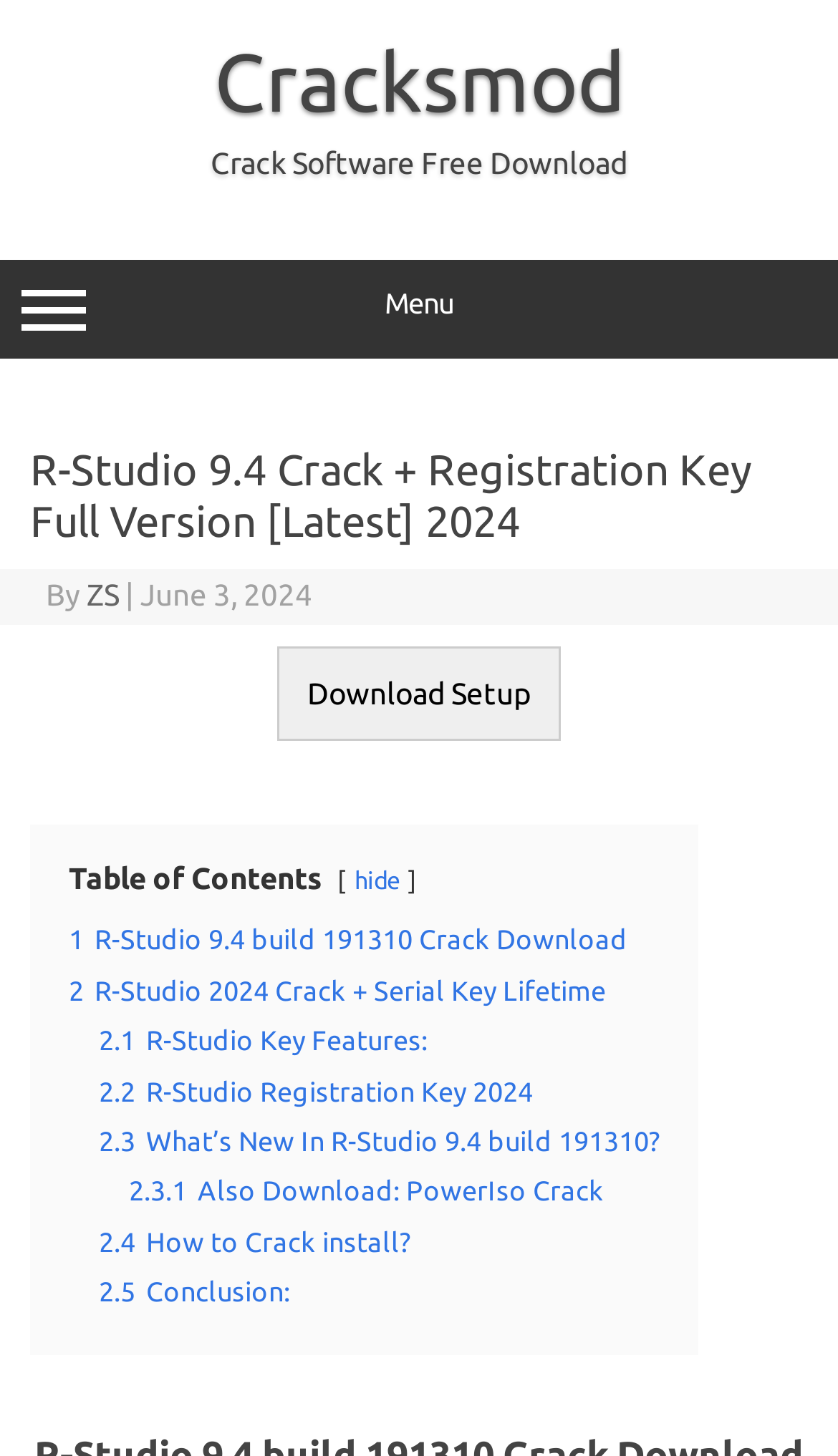Pinpoint the bounding box coordinates of the clickable element to carry out the following instruction: "Click the Menu button."

[0.0, 0.178, 1.0, 0.246]